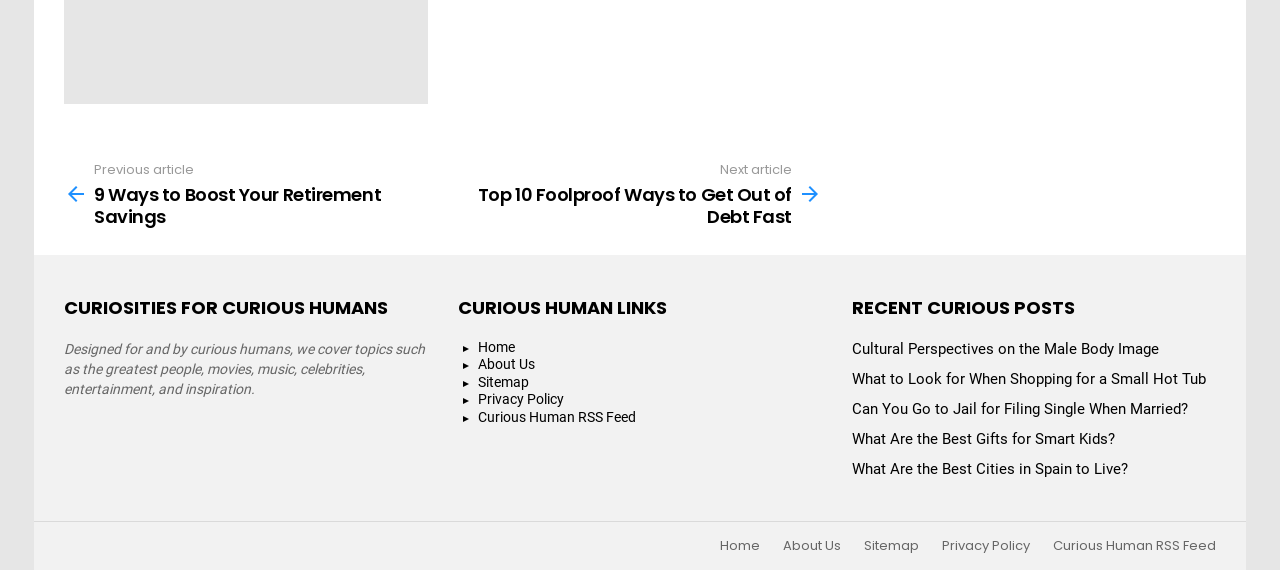What is the topic of the first recent curious post?
Please use the image to provide a one-word or short phrase answer.

Cultural Perspectives on the Male Body Image